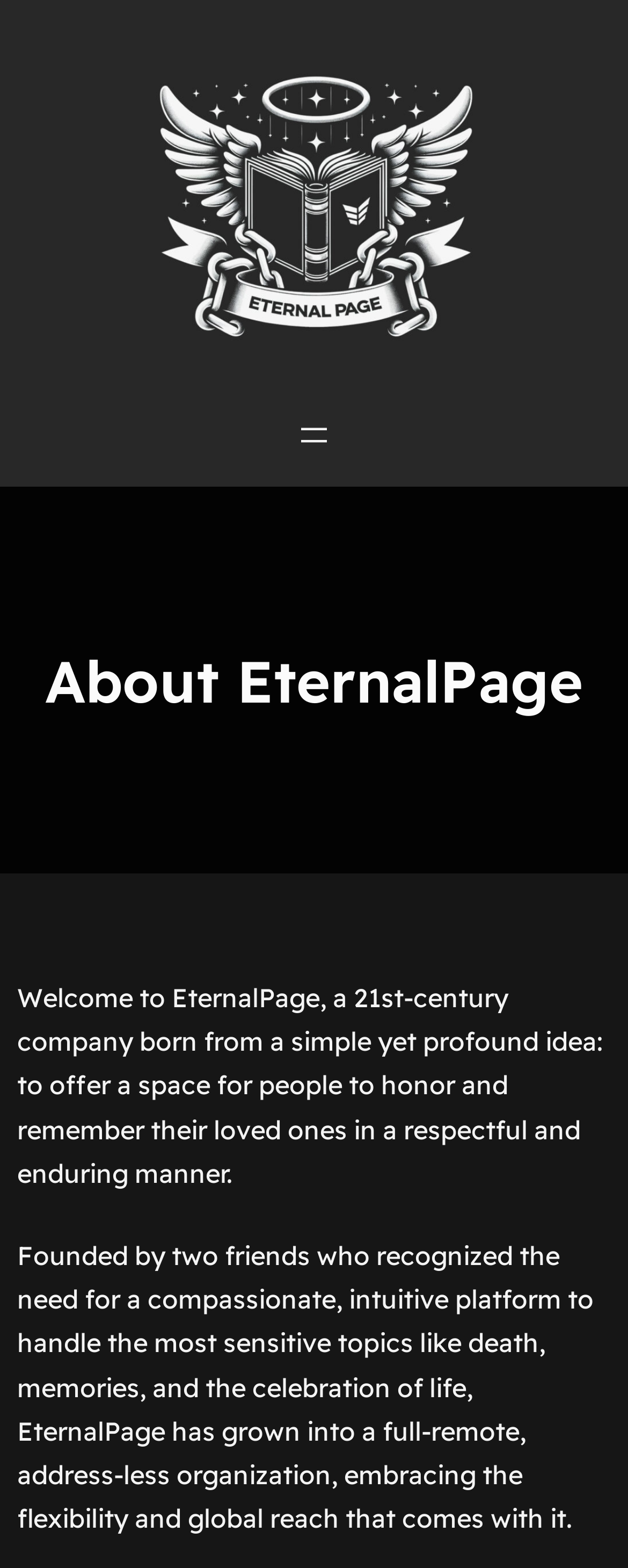What is the name of the company?
Provide a detailed and extensive answer to the question.

The name of the company can be found in the top-left corner of the webpage, where the logo is located, and it is also mentioned in the first sentence of the introductory text.